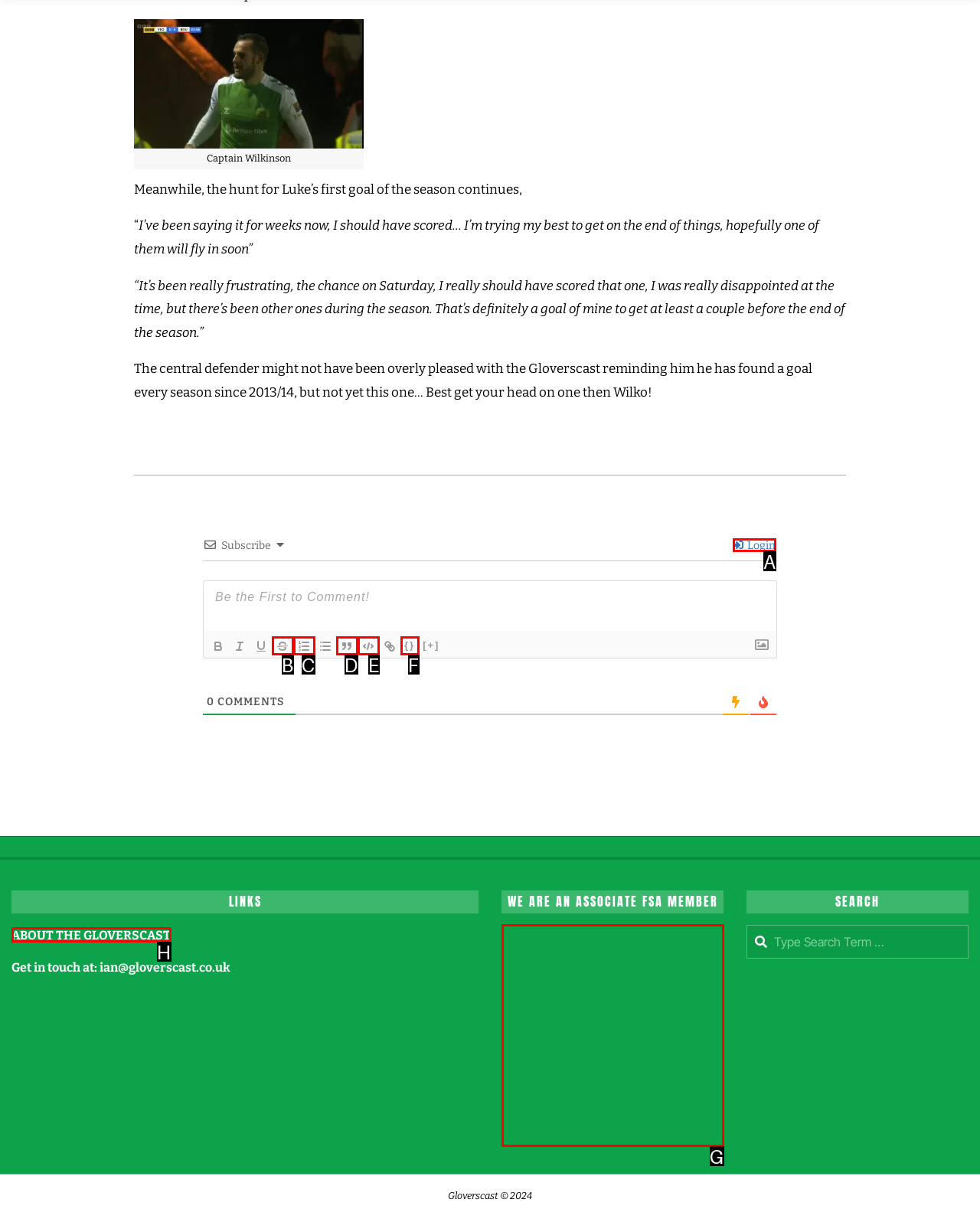Identify the HTML element that matches the description: parent_node: {} title="Code Block". Provide the letter of the correct option from the choices.

E